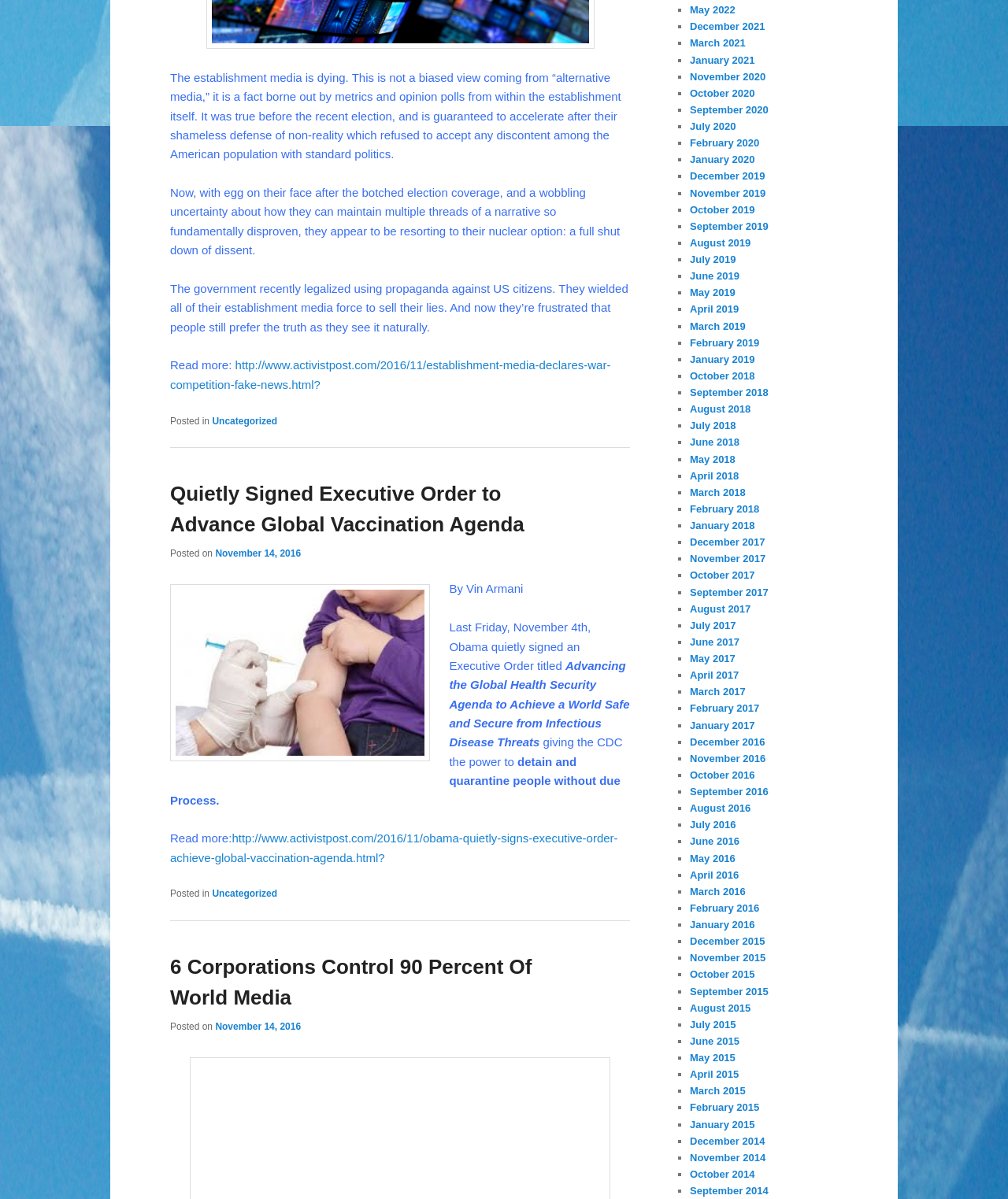Identify the bounding box coordinates for the element you need to click to achieve the following task: "Browse the archives for May 2022". Provide the bounding box coordinates as four float numbers between 0 and 1, in the form [left, top, right, bottom].

[0.684, 0.003, 0.73, 0.013]